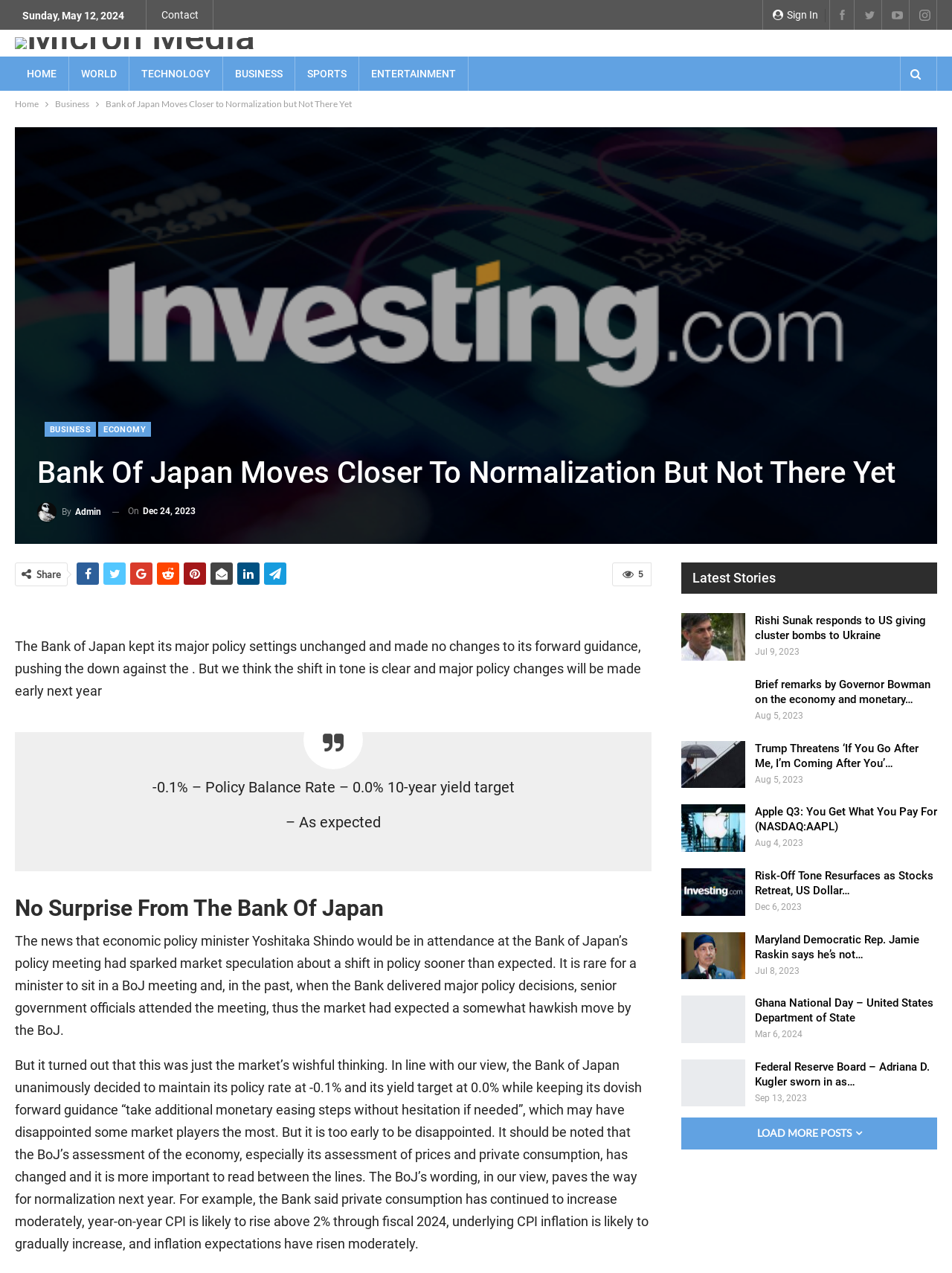Extract the bounding box coordinates for the UI element described as: "Sign in".

[0.801, 0.0, 0.866, 0.023]